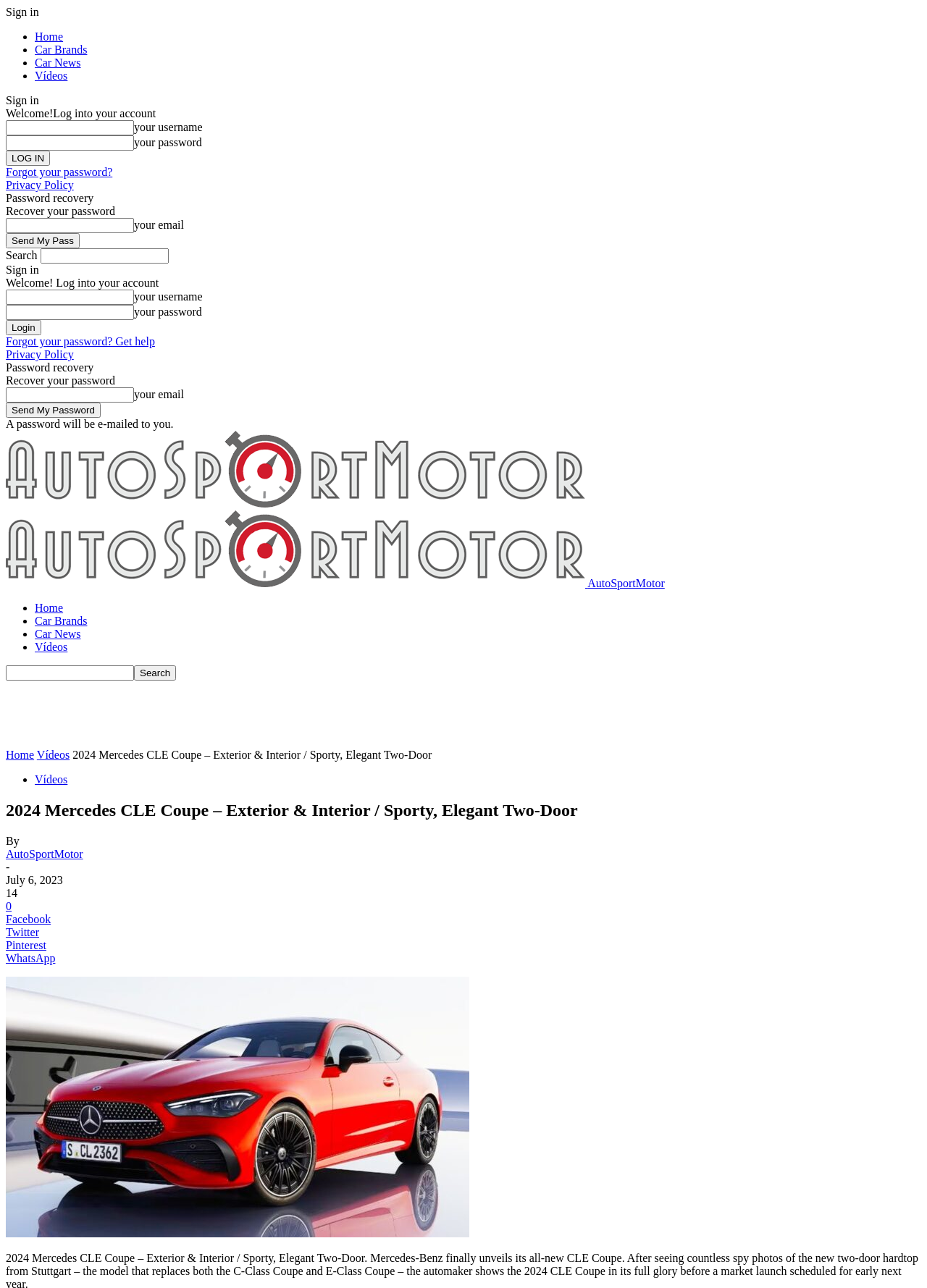Determine the bounding box coordinates of the element's region needed to click to follow the instruction: "Search". Provide these coordinates as four float numbers between 0 and 1, formatted as [left, top, right, bottom].

[0.006, 0.193, 0.04, 0.203]